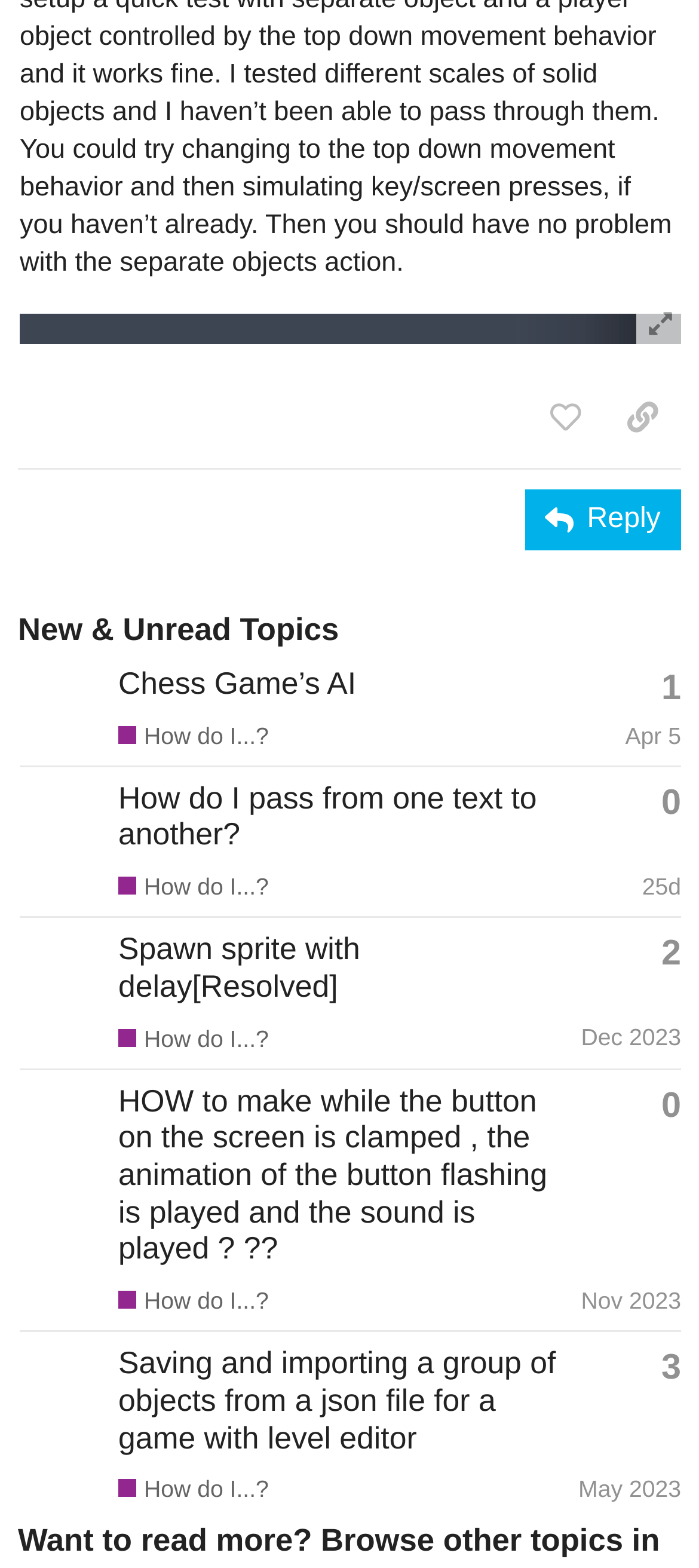Answer the question with a single word or phrase: 
How many topics are listed on this page?

4